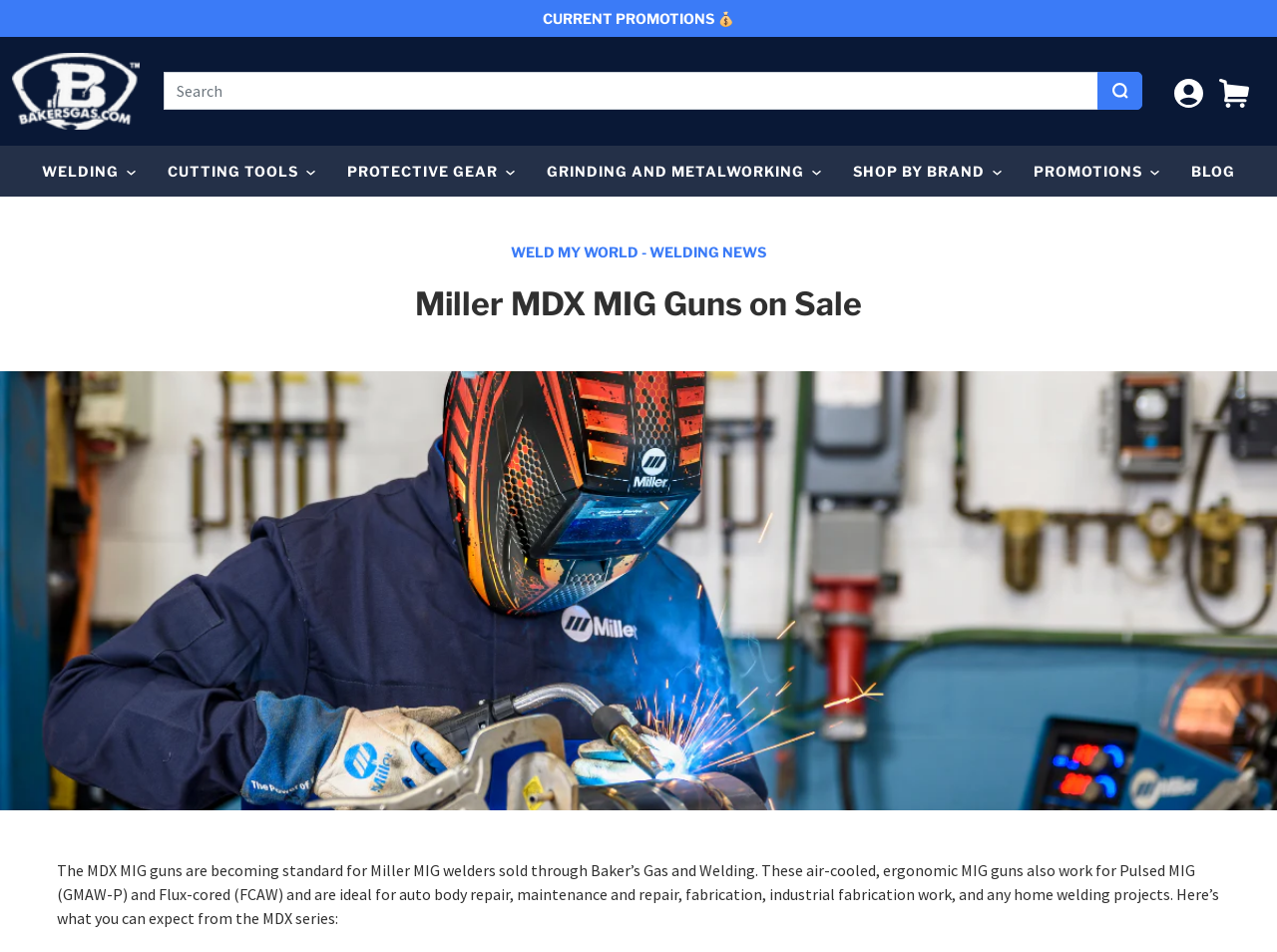Please reply to the following question with a single word or a short phrase:
What is the current promotion on the website?

Miller MDX MIG Guns on Sale